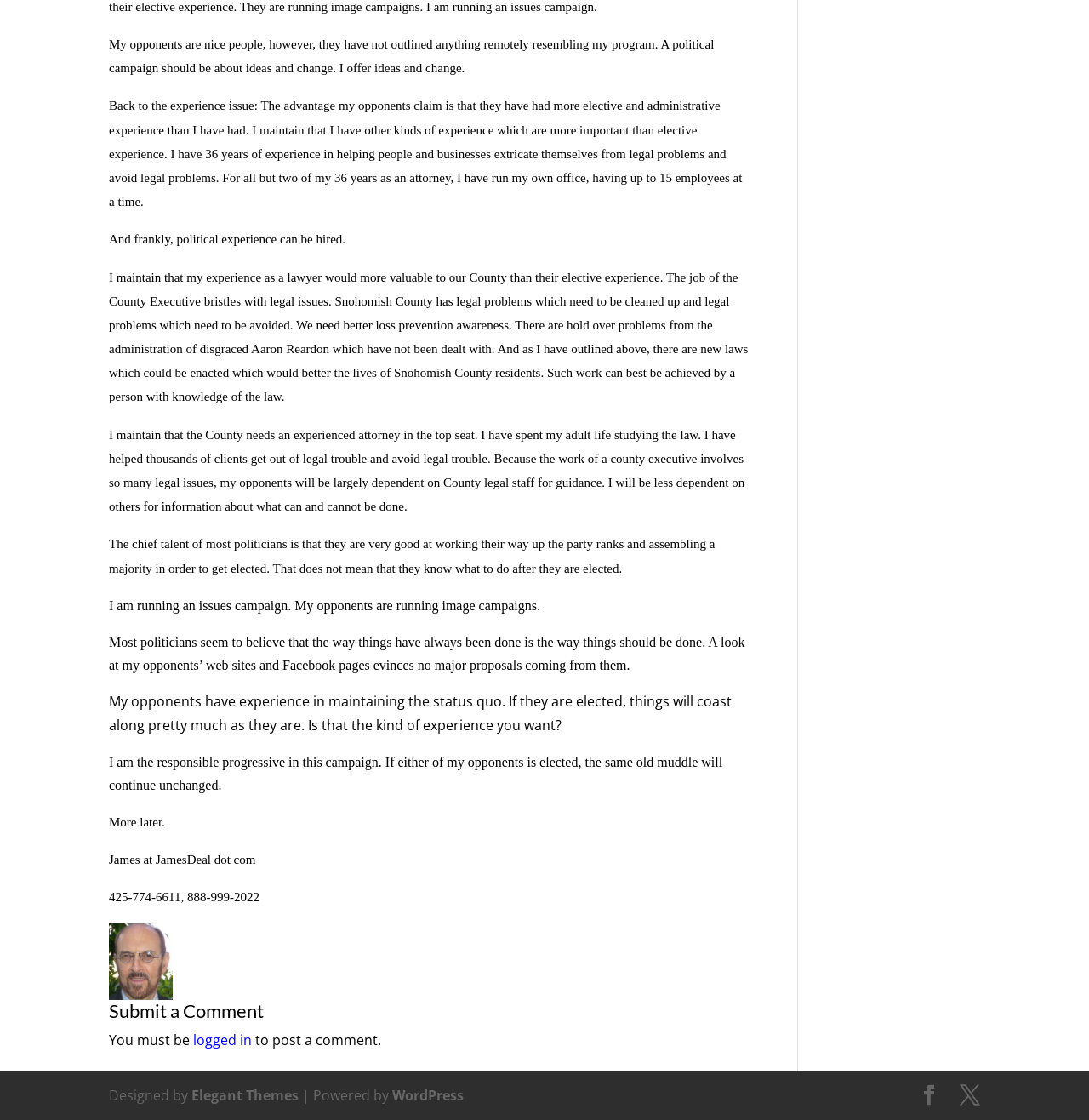Answer the question with a brief word or phrase:
What is the author's campaign focus?

Issues